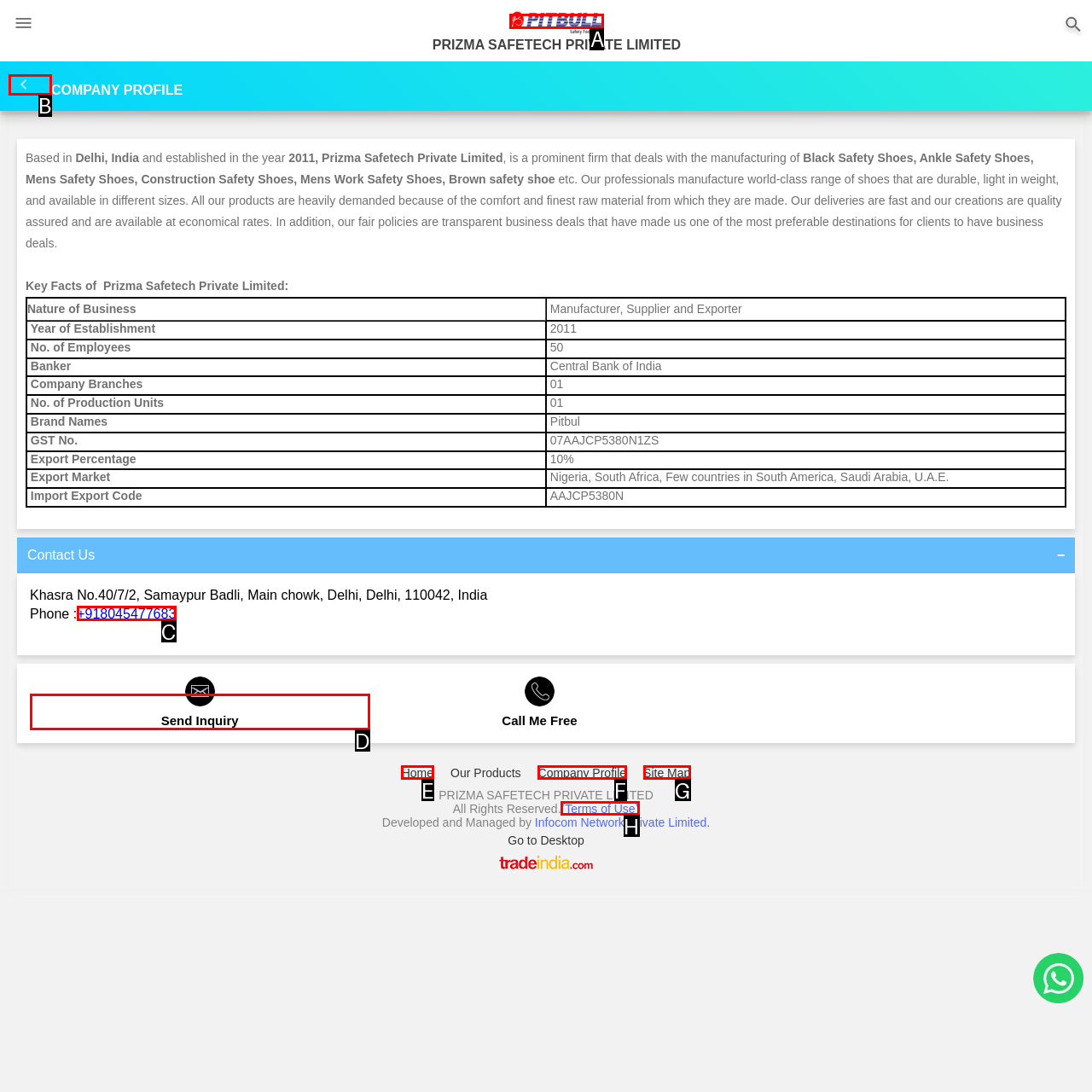Choose the letter that best represents the description: Company Profile. Answer with the letter of the selected choice directly.

F